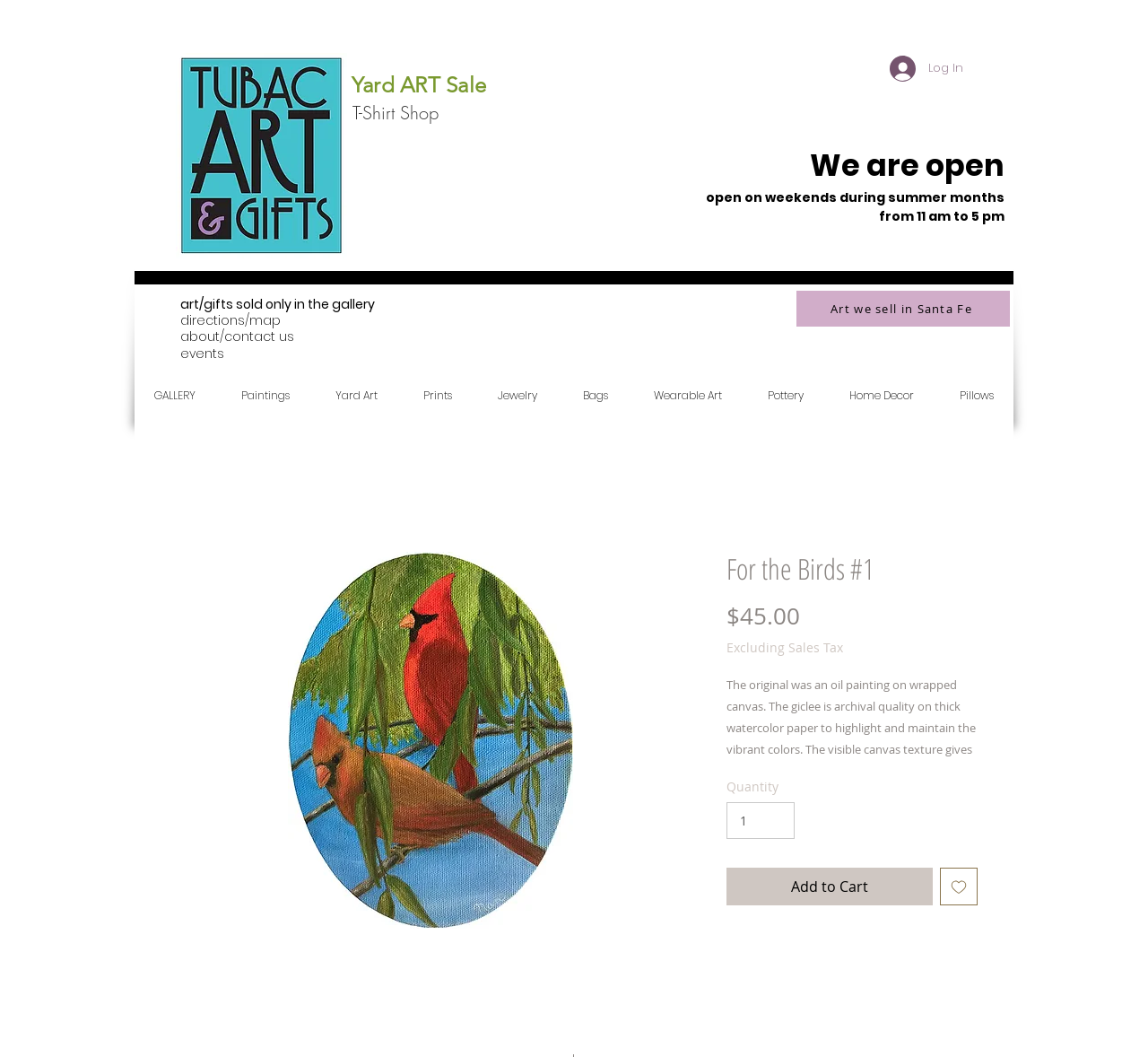Utilize the details in the image to thoroughly answer the following question: What is the size of the art piece?

I found the answer by looking at the StaticText element that describes the art piece, which says 'The image is approximately 9 inches tall and 7 inches wide...'.